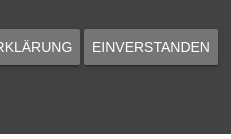Provide an extensive narrative of what is shown in the image.

The image showcases two buttons in a user interface, prominently designed against a dark background. The left button is labeled "DATENSCHUTZERKLÄRUNG," which translates to "Privacy Policy" in English, indicating that it likely links to information regarding user data privacy practices. The right button, labeled "EINVERSTANDEN," translates to "Agree" or "Consent," suggesting it is meant for users to acknowledge or accept terms, perhaps in relation to cookie usage or other privacy considerations. This layout is commonly found on websites to ensure compliance with privacy regulations while enhancing user experience.